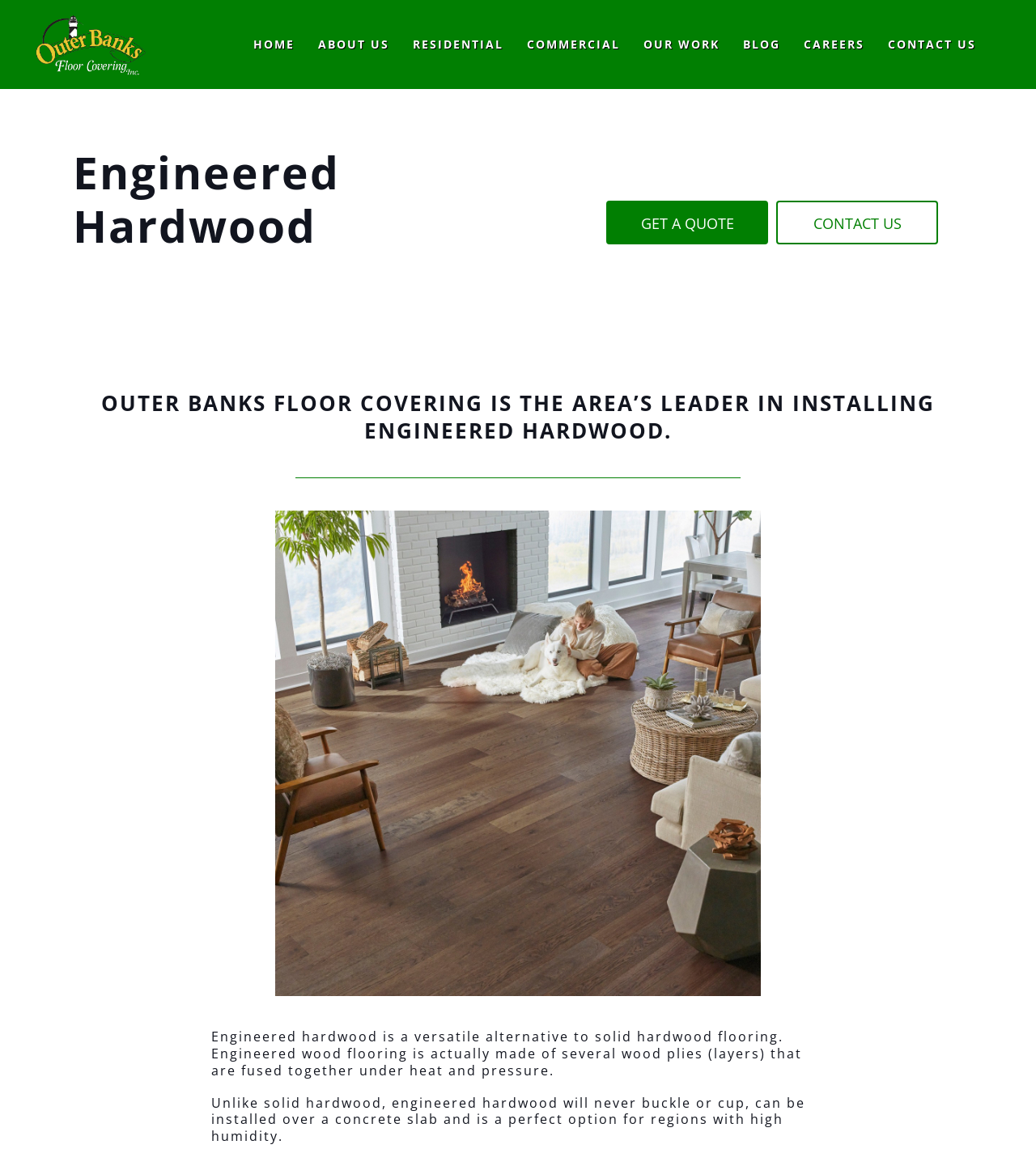Please identify the bounding box coordinates of the area that needs to be clicked to follow this instruction: "Click the CONTACT US button".

[0.749, 0.175, 0.906, 0.213]